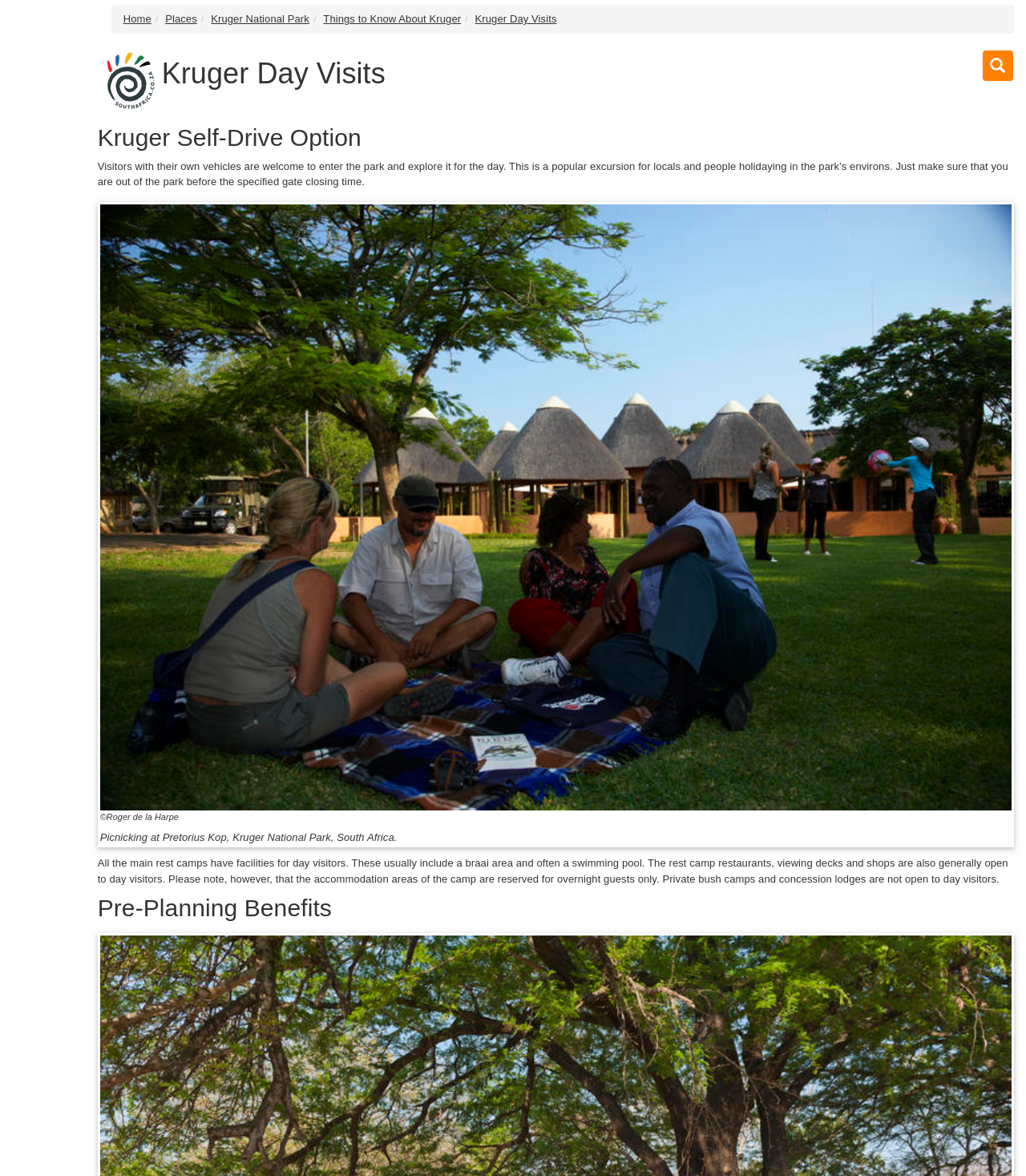Can day visitors access private bush camps and concession lodges?
Answer with a single word or short phrase according to what you see in the image.

No